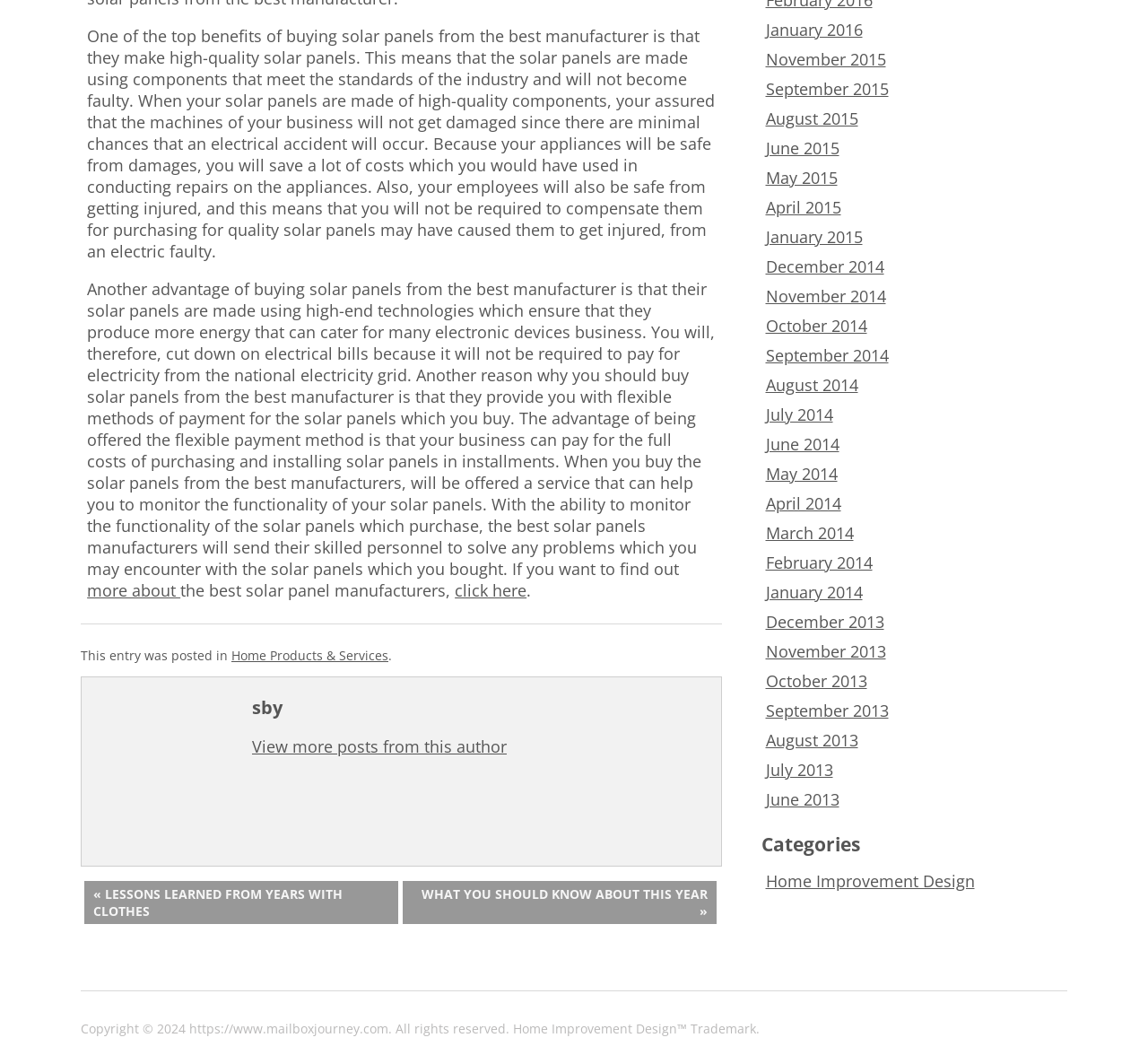Provide the bounding box coordinates for the UI element that is described by this text: "Home Improvement Design". The coordinates should be in the form of four float numbers between 0 and 1: [left, top, right, bottom].

[0.667, 0.824, 0.849, 0.845]